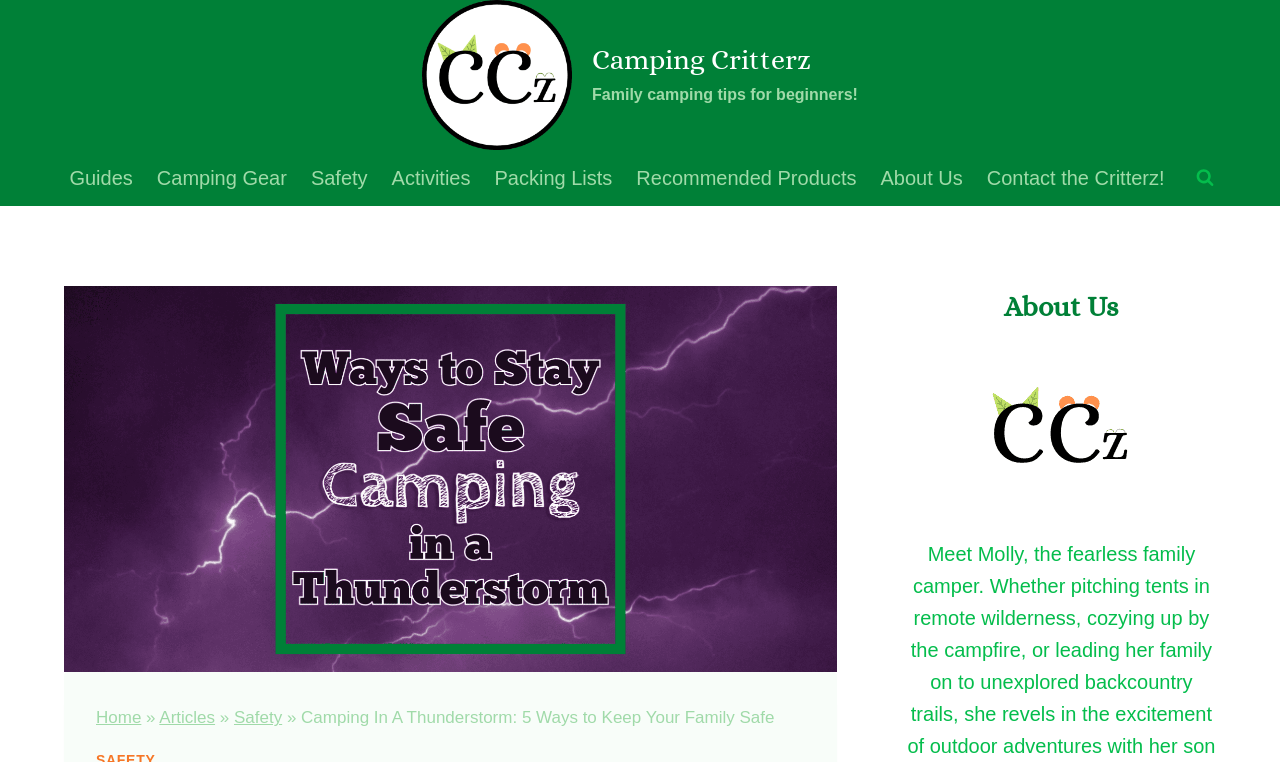Produce a meticulous description of the webpage.

This webpage is about camping safety, specifically providing tips on how to stay safe while camping in a thunderstorm. At the top left corner, there is a logo of "Camping Critterz" with a link to the website's homepage. Next to the logo, there is a primary navigation menu with links to various sections, including guides, camping gear, safety, activities, packing lists, recommended products, and about us.

On the top right corner, there is a search button. Below the navigation menu, there is a large image that takes up most of the width of the page, depicting ways to stay safe while camping in a thunderstorm. Above the image, there is a breadcrumb navigation with links to the homepage, articles, and safety section.

The main content of the page is headed by a title "Camping In A Thunderstorm: 5 Ways to Keep Your Family Safe", which is located below the image. On the right side of the page, there is a section with a heading "About Us" and a logo of the website.